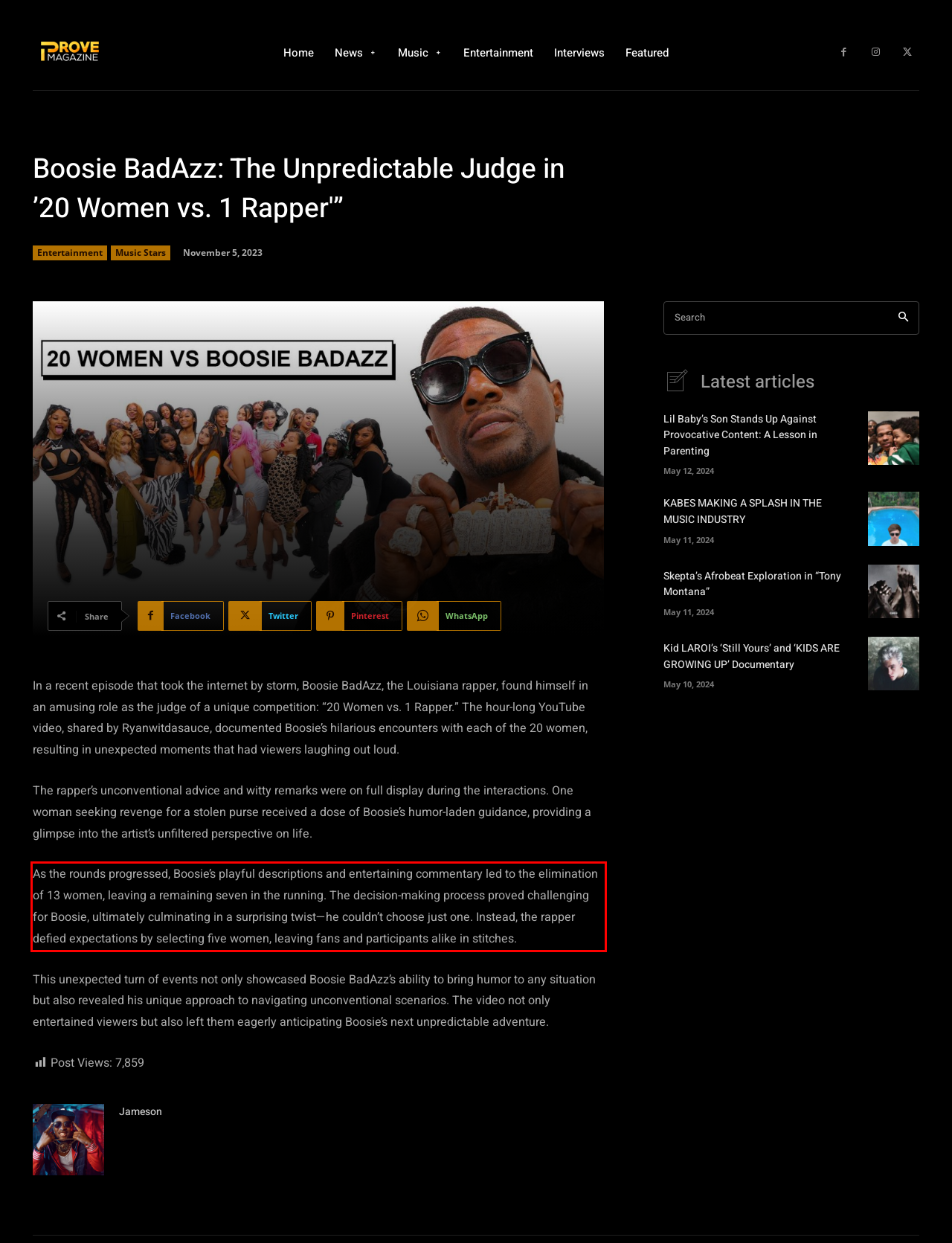From the screenshot of the webpage, locate the red bounding box and extract the text contained within that area.

As the rounds progressed, Boosie’s playful descriptions and entertaining commentary led to the elimination of 13 women, leaving a remaining seven in the running. The decision-making process proved challenging for Boosie, ultimately culminating in a surprising twist—he couldn’t choose just one. Instead, the rapper defied expectations by selecting five women, leaving fans and participants alike in stitches.